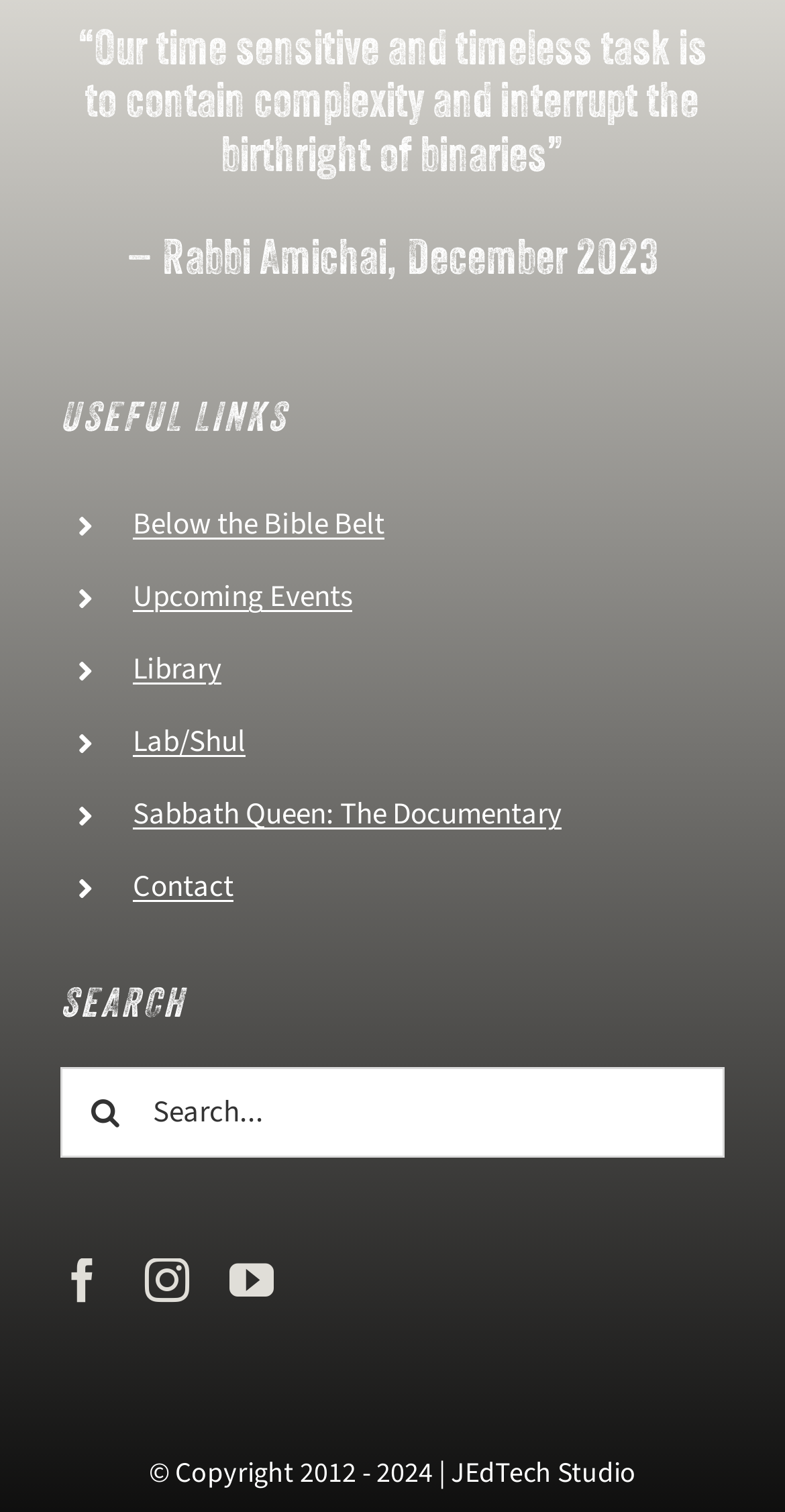Locate the bounding box coordinates of the element's region that should be clicked to carry out the following instruction: "Check upcoming events". The coordinates need to be four float numbers between 0 and 1, i.e., [left, top, right, bottom].

[0.169, 0.381, 0.449, 0.409]